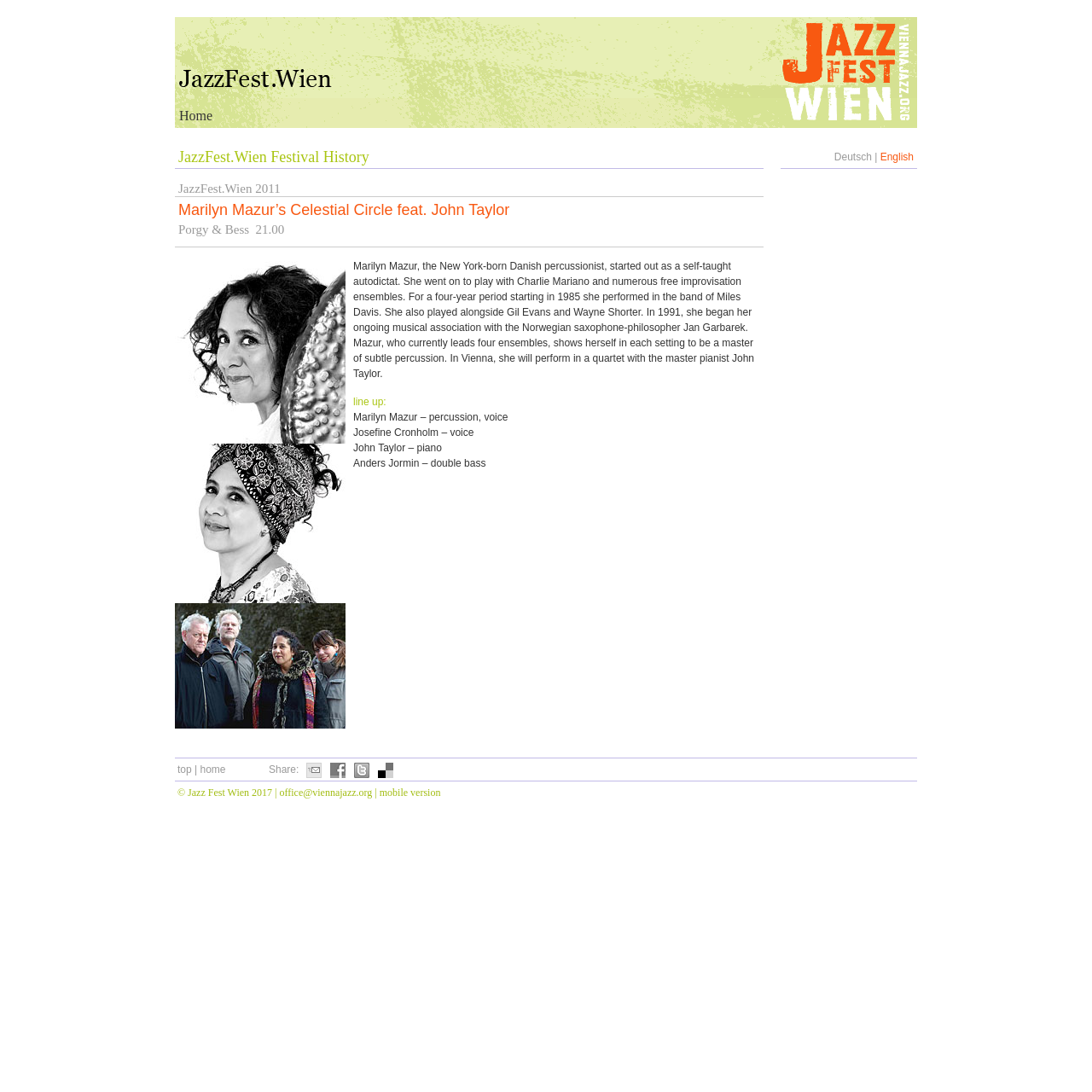Based on the image, please elaborate on the answer to the following question:
What is the copyright year of the webpage?

I found the answer by looking at the bottom of the webpage, where it says '© Jazz Fest Wien 2017'.